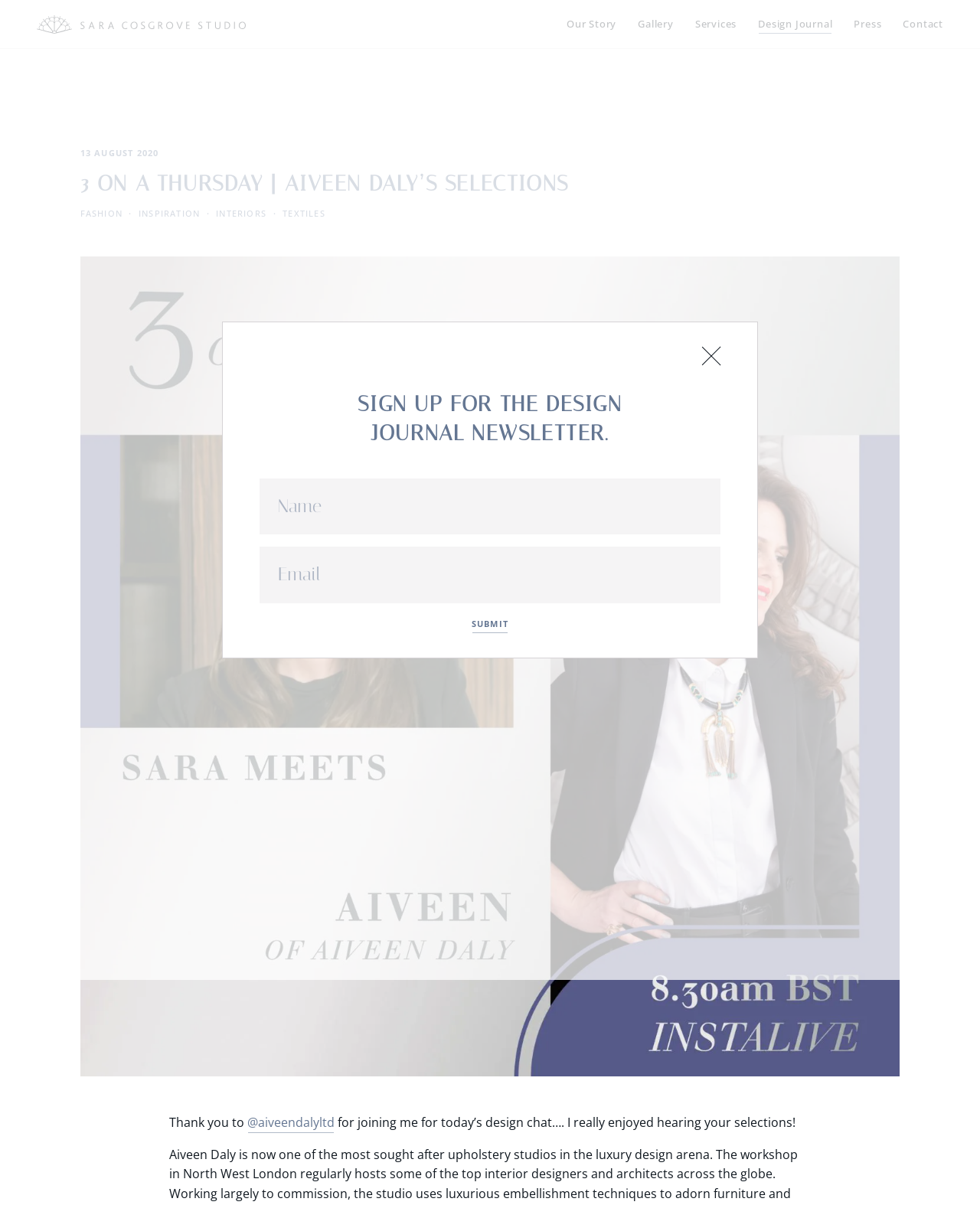Identify the bounding box coordinates of the clickable section necessary to follow the following instruction: "Go to the Gallery page". The coordinates should be presented as four float numbers from 0 to 1, i.e., [left, top, right, bottom].

[0.651, 0.014, 0.687, 0.028]